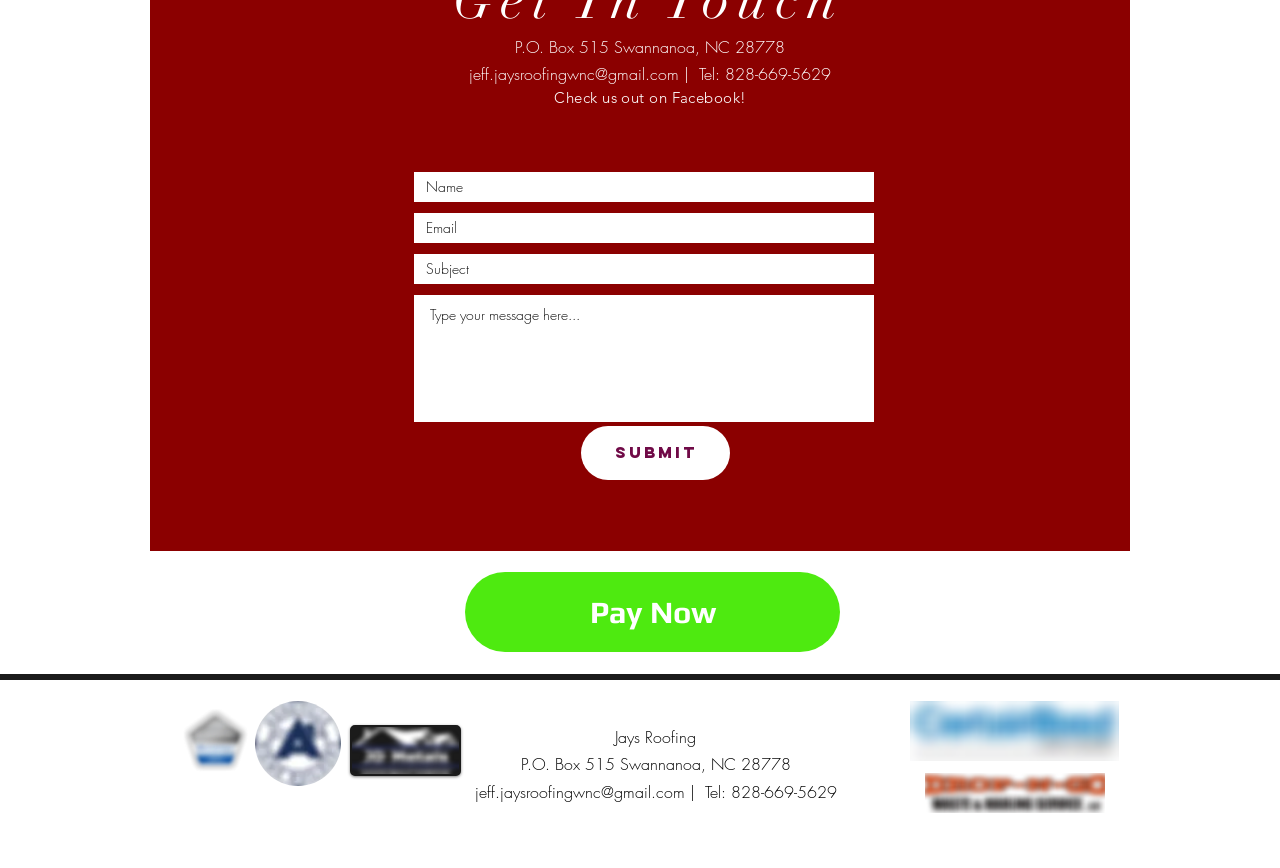Please identify the coordinates of the bounding box for the clickable region that will accomplish this instruction: "Send an email to jeff.jaysroofingwnc@gmail.com".

[0.366, 0.073, 0.53, 0.098]